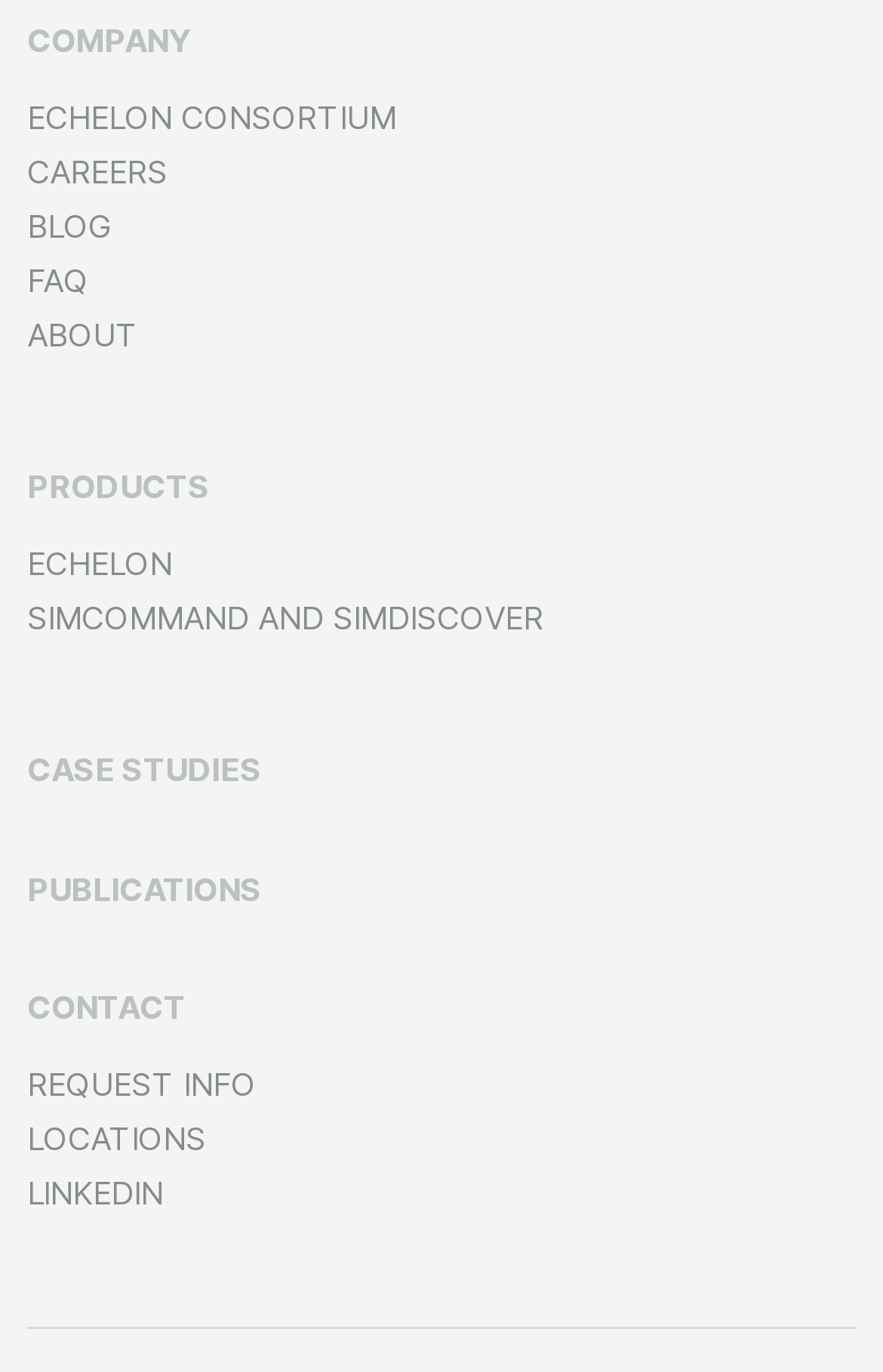Please provide a short answer using a single word or phrase for the question:
What is the last link in the Products category?

SIMCOMMAND AND SIMDISCOVER